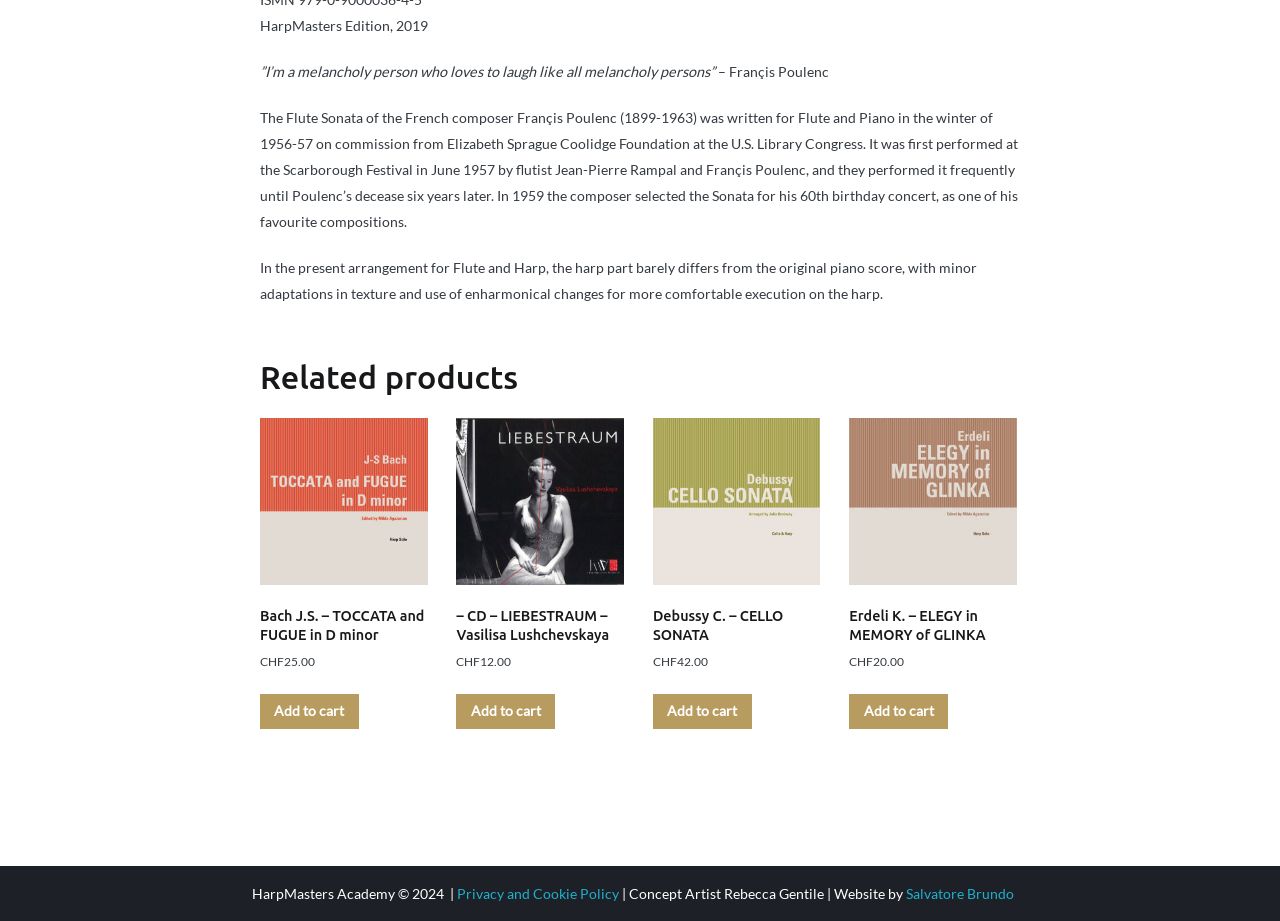Provide the bounding box coordinates of the UI element this sentence describes: "aria-label="Advertisement" name="aswift_2" title="Advertisement"".

None